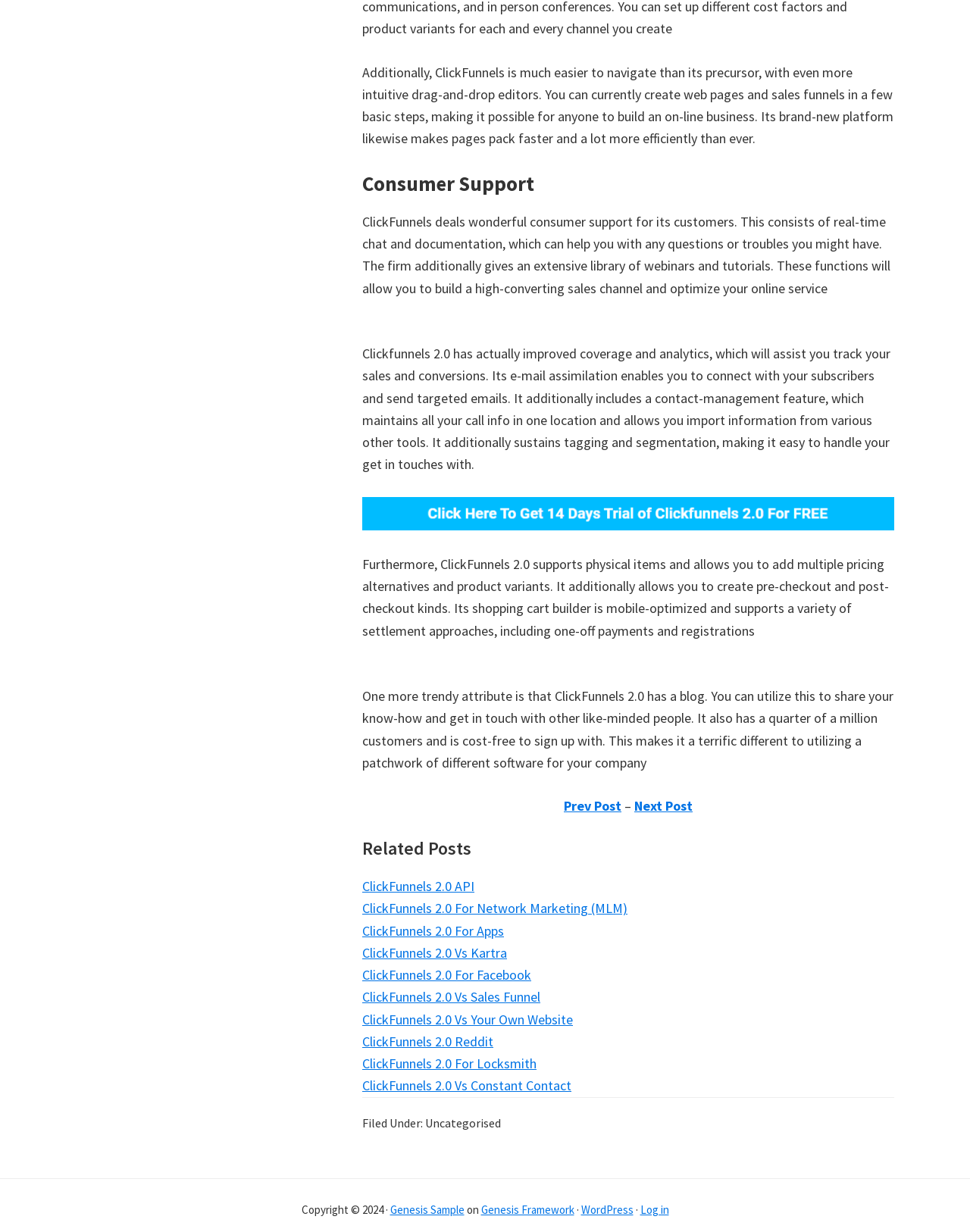Identify and provide the bounding box coordinates of the UI element described: "ClickFunnels 2.0 API". The coordinates should be formatted as [left, top, right, bottom], with each number being a float between 0 and 1.

[0.373, 0.712, 0.489, 0.726]